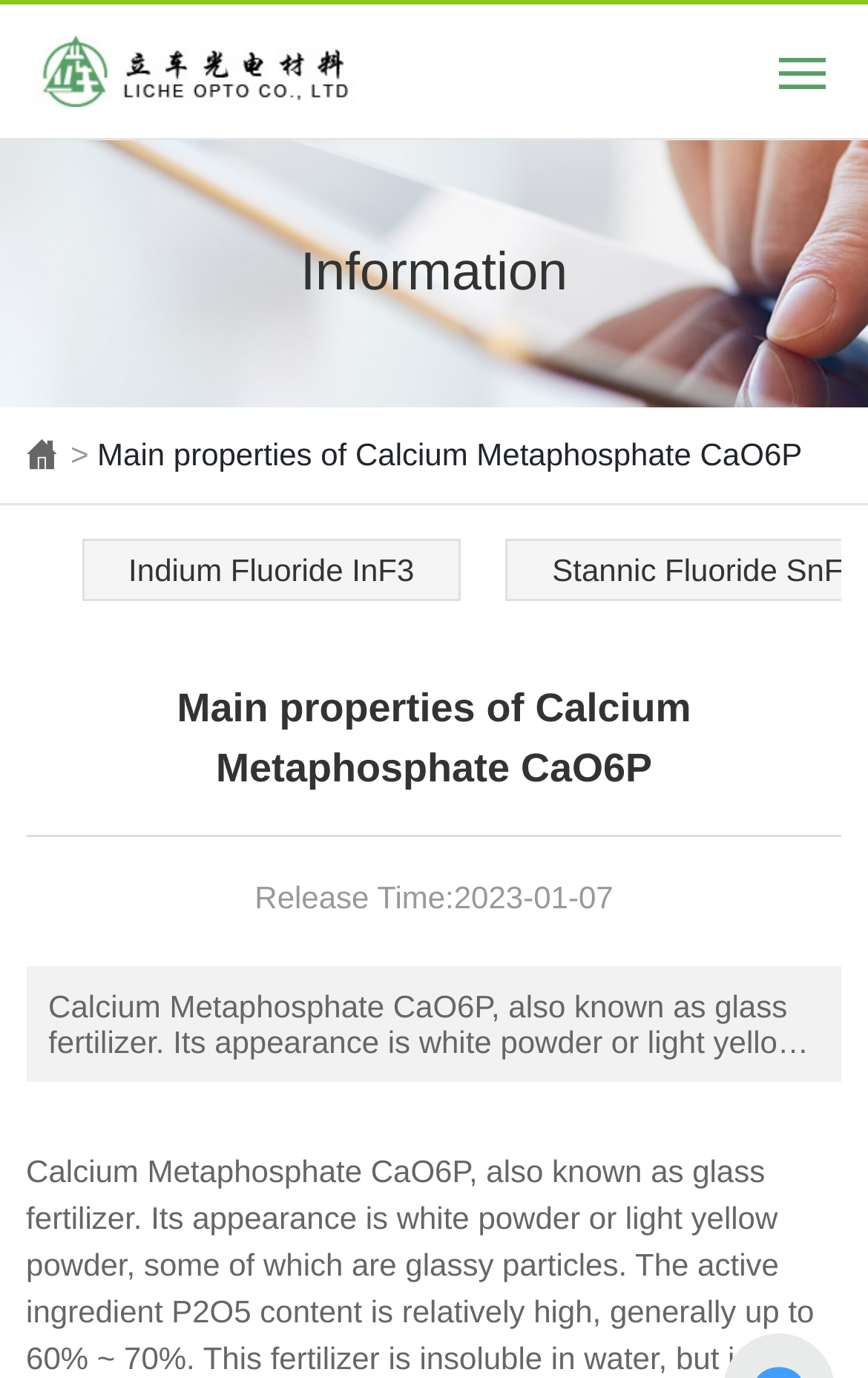What is the release time of Calcium Metaphosphate CaO6P?
Carefully analyze the image and provide a detailed answer to the question.

The release time is obtained from the section below the main properties of Calcium Metaphosphate CaO6P, where it is stated as 'Release Time: 2023-01-07'.